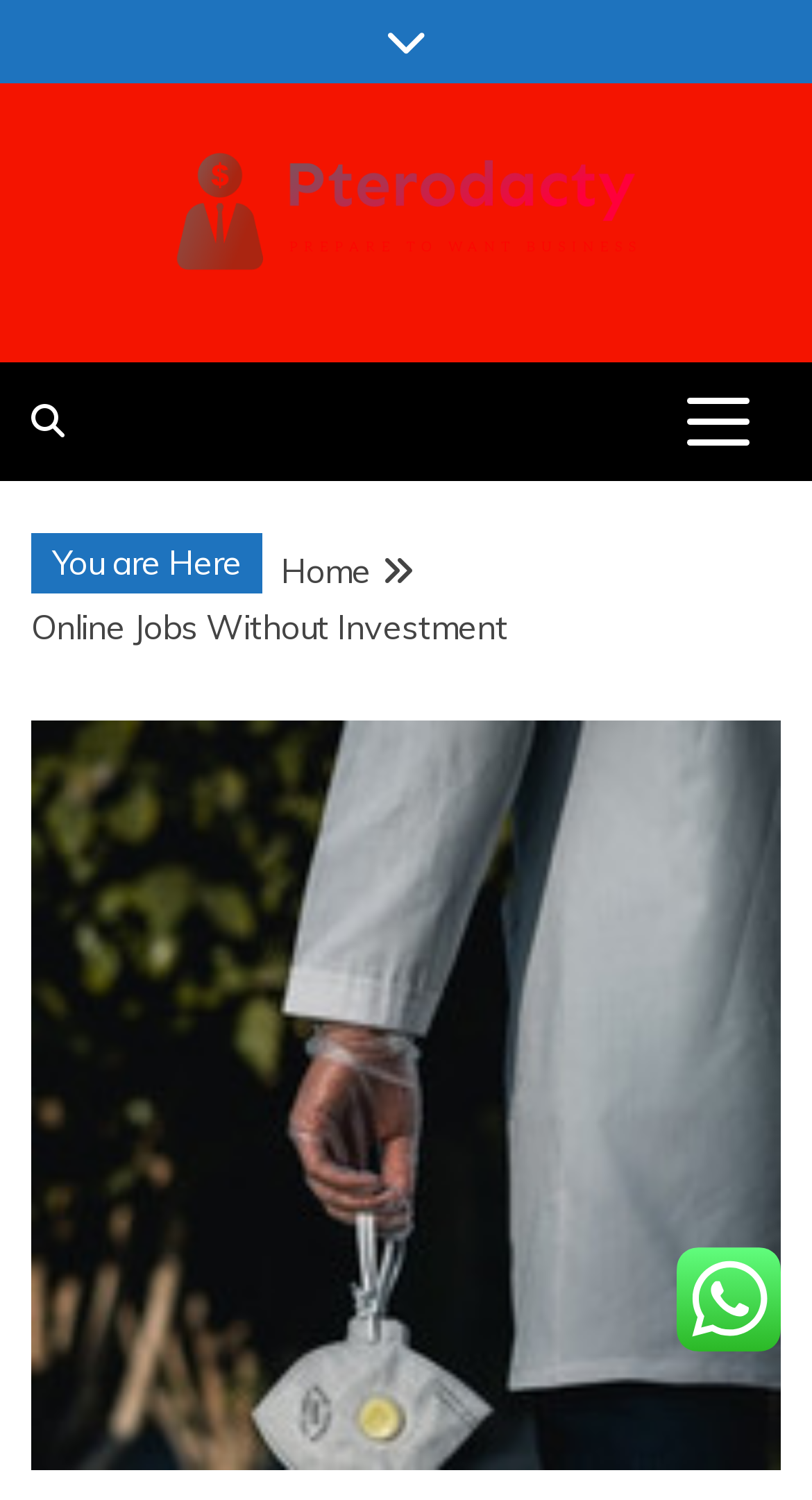Find the bounding box coordinates for the HTML element described in this sentence: "parent_node: Pterodacty". Provide the coordinates as four float numbers between 0 and 1, in the format [left, top, right, bottom].

[0.115, 0.097, 0.885, 0.2]